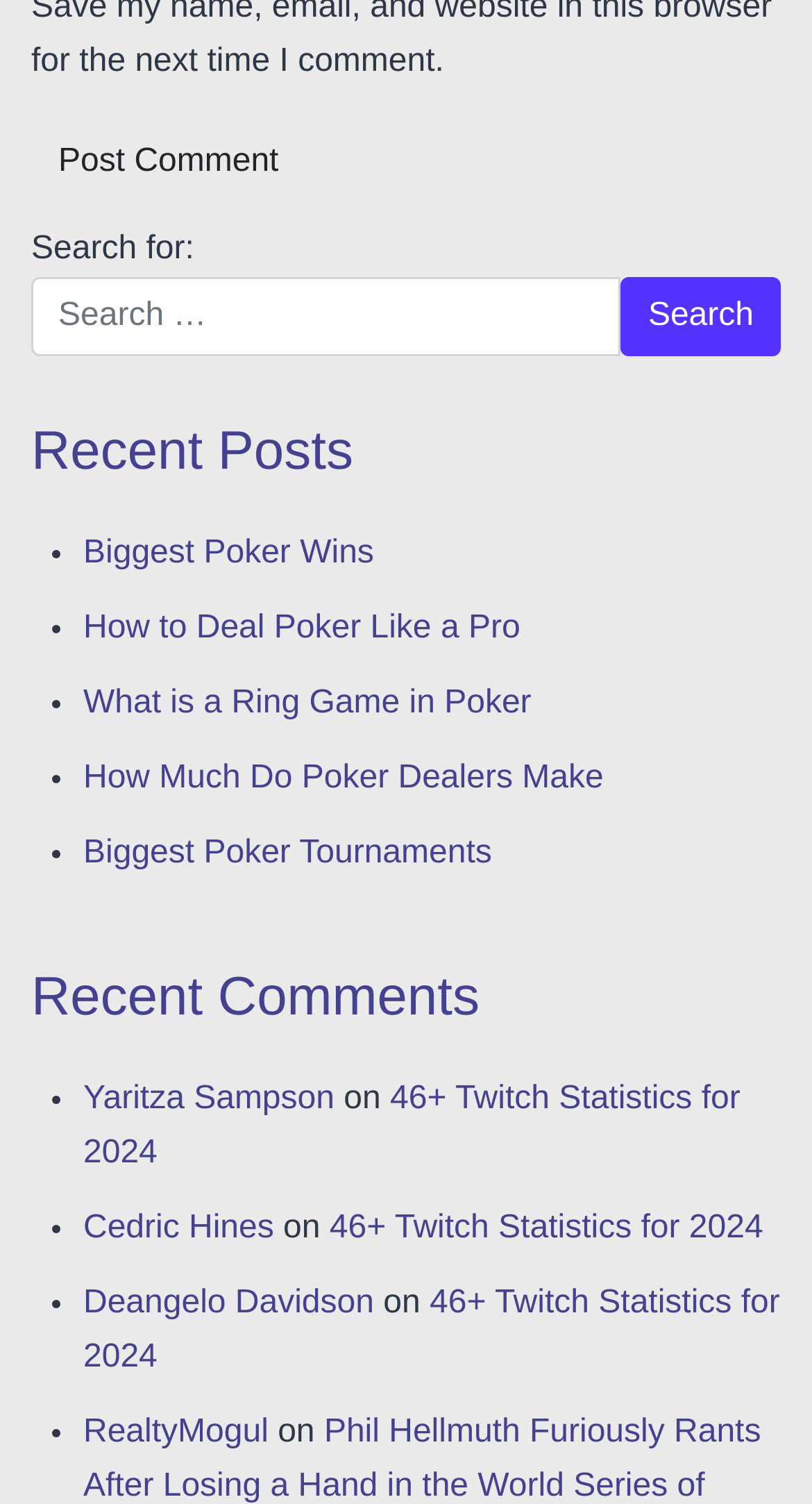How many recent comments are listed?
Using the details shown in the screenshot, provide a comprehensive answer to the question.

I counted the number of list markers and links under the 'Recent Comments' heading, and there are 4 recent comments listed.